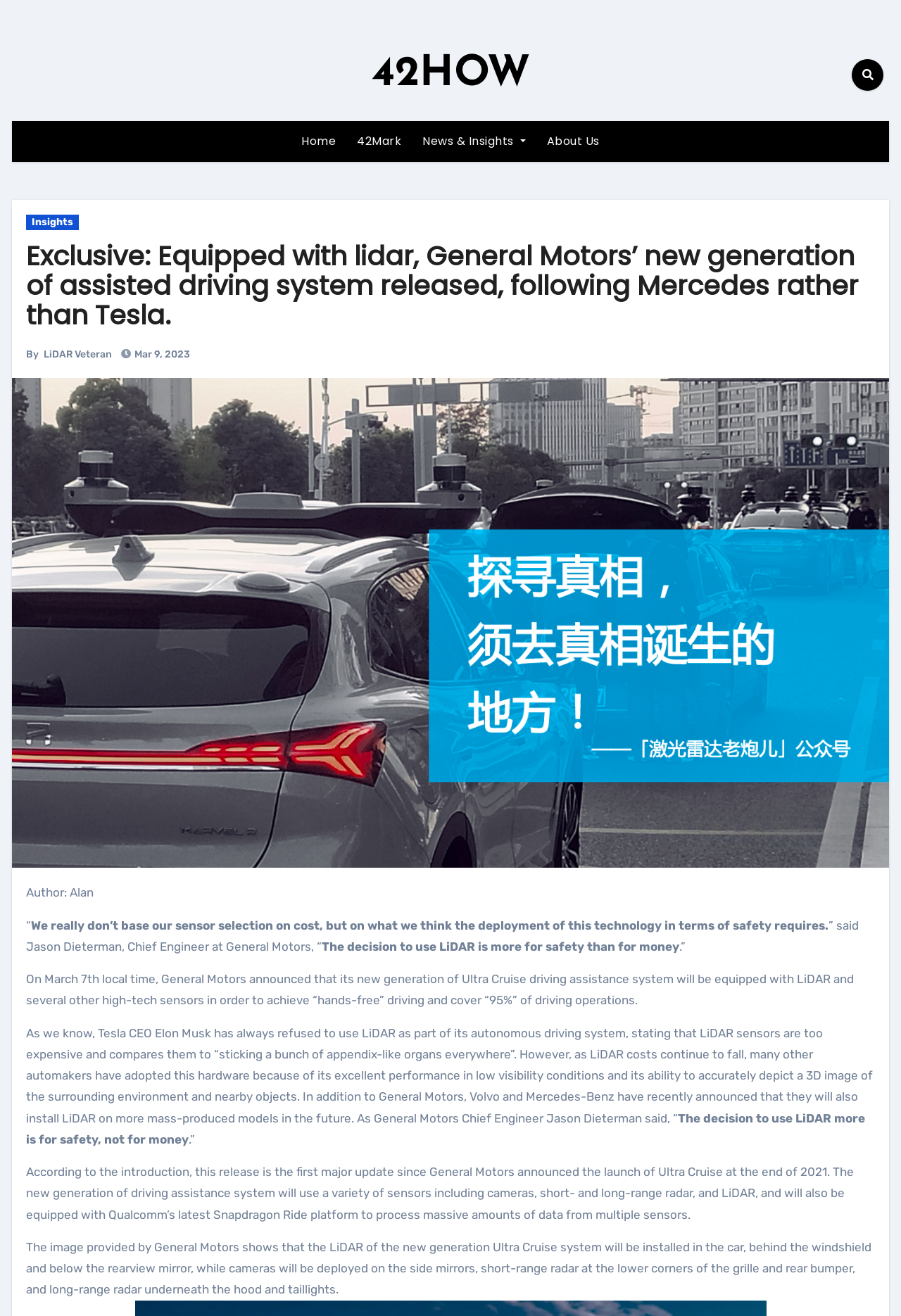Extract the heading text from the webpage.

Exclusive: Equipped with lidar, General Motors’ new generation of assisted driving system released, following Mercedes rather than Tesla.